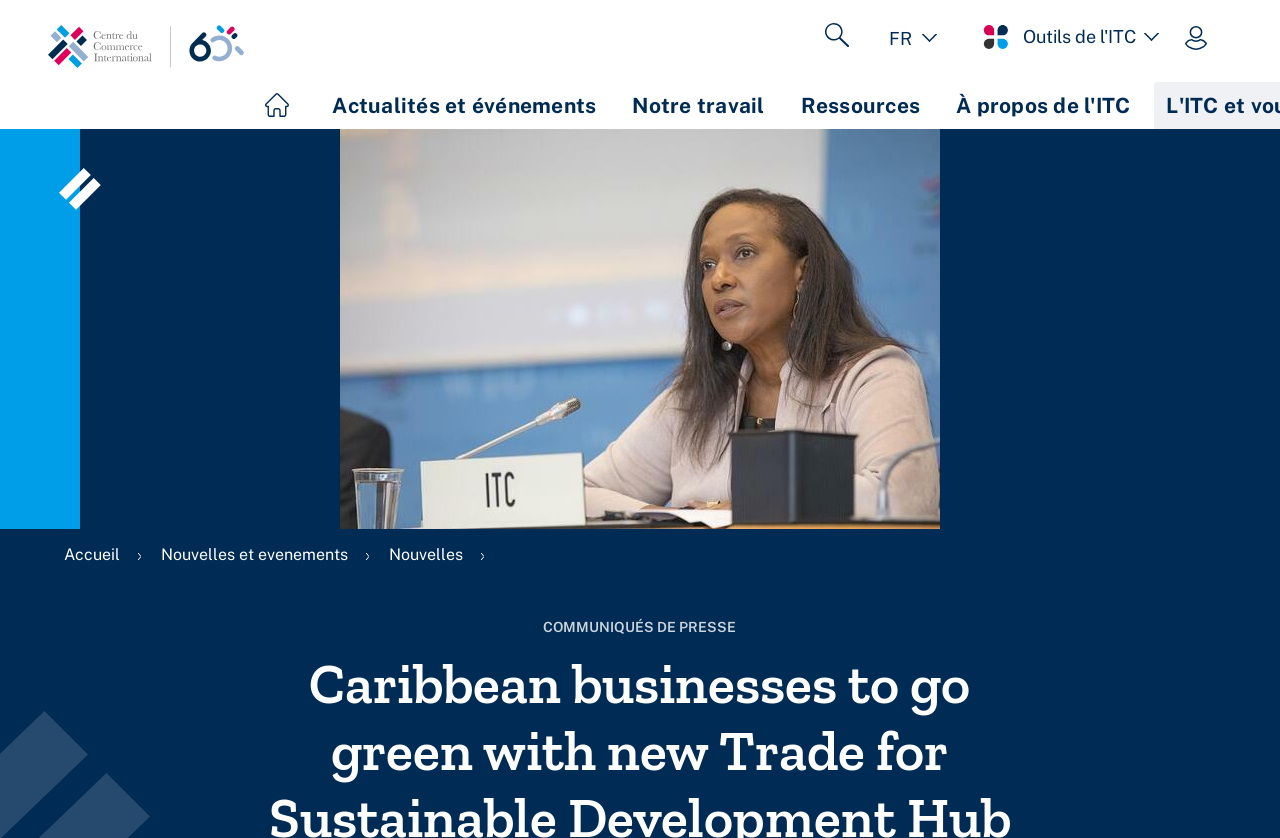What is the title or heading displayed on the webpage?

Caribbean businesses to go green with new Trade for Sustainable Development Hub (en)